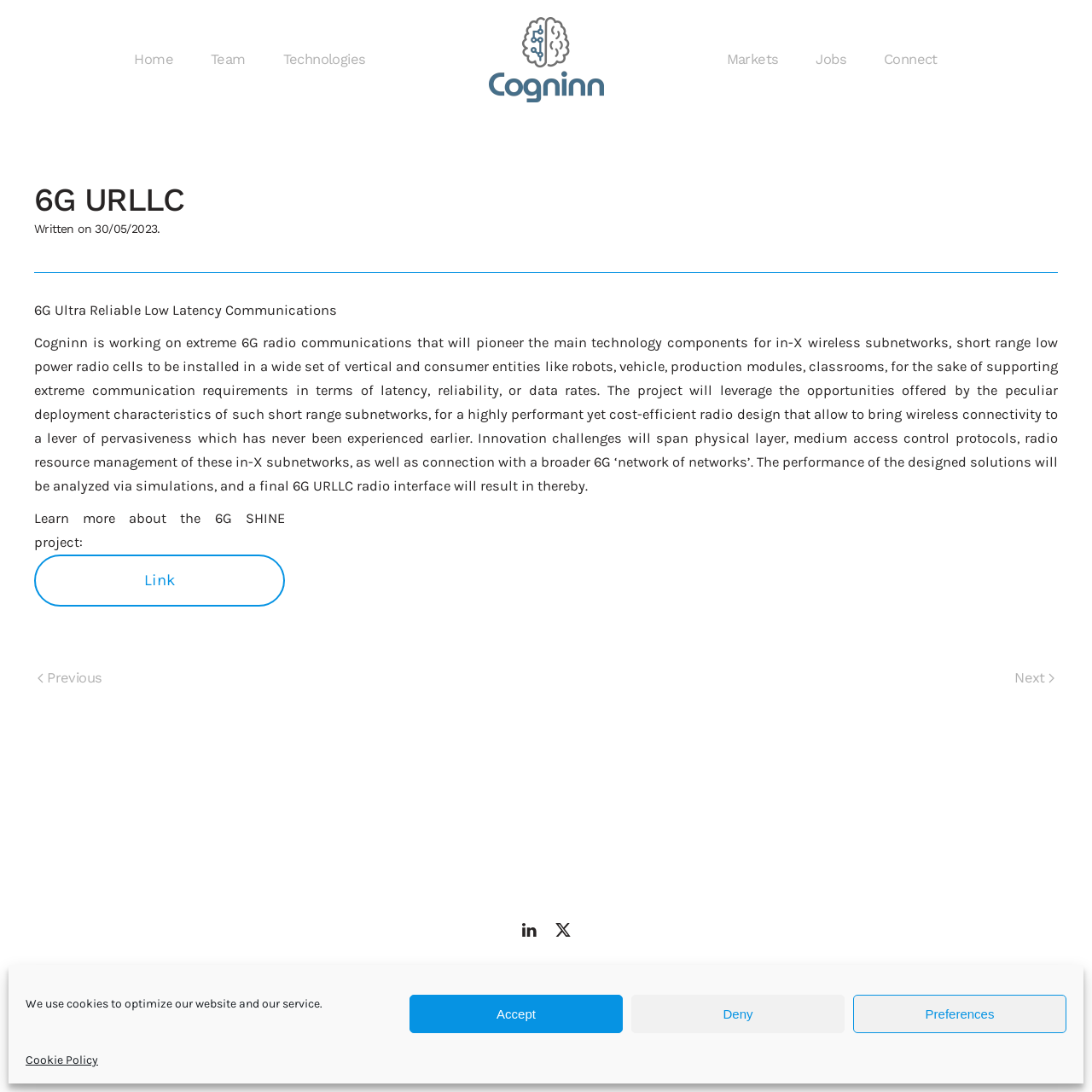Determine the bounding box coordinates of the region that needs to be clicked to achieve the task: "Click the 'Team' link".

[0.193, 0.016, 0.225, 0.094]